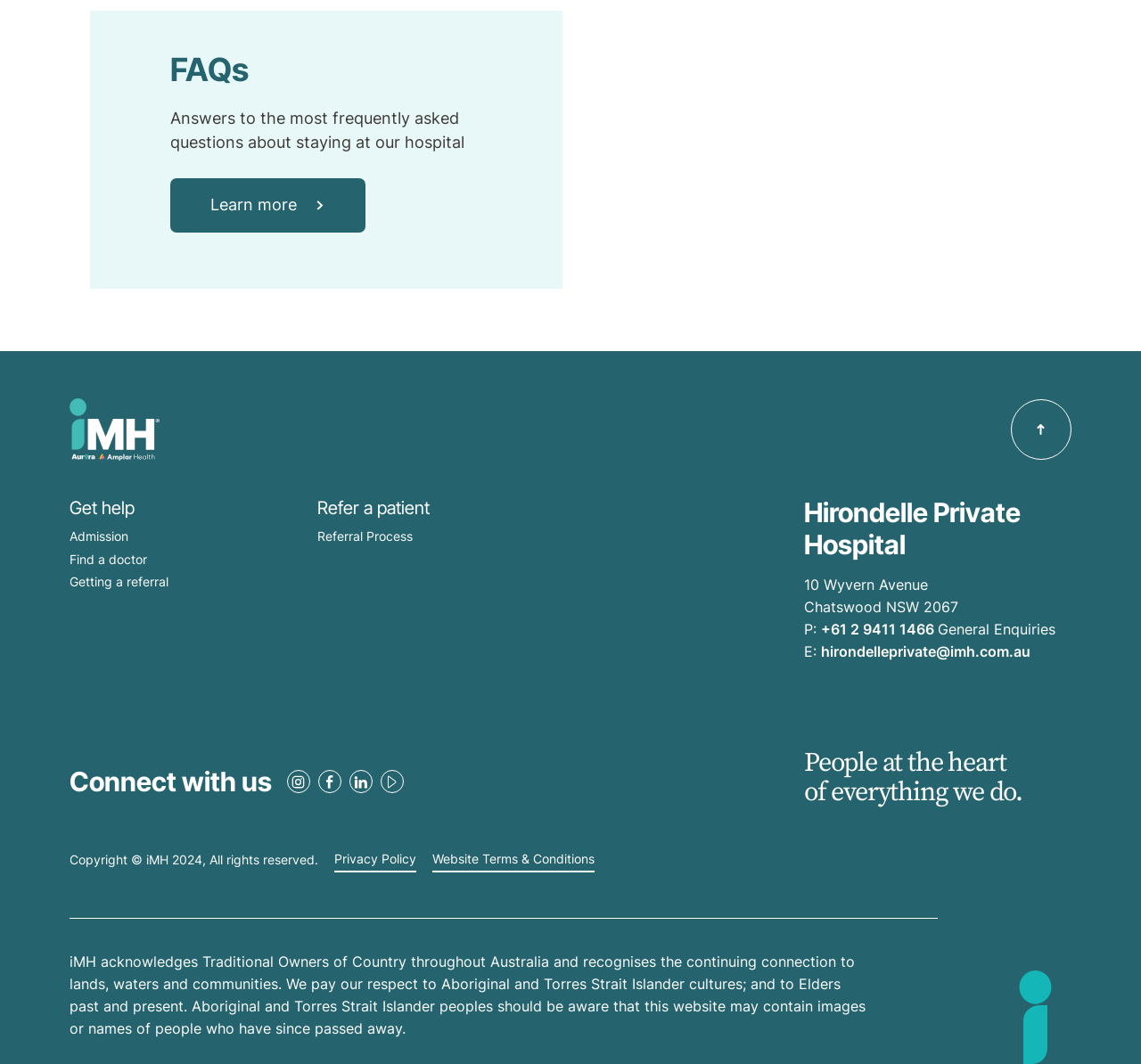Identify the bounding box coordinates of the section that should be clicked to achieve the task described: "search for something".

None